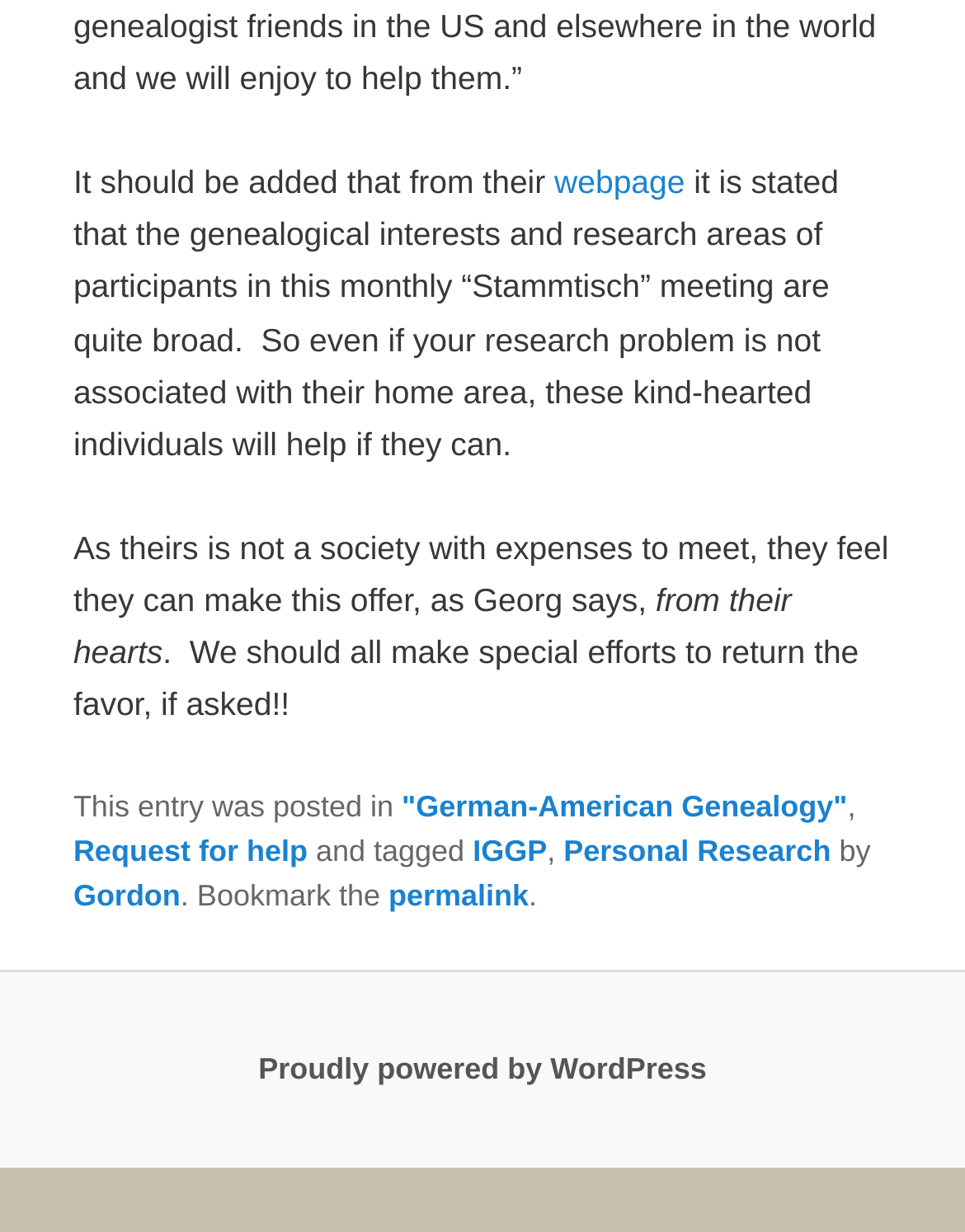What is the topic of the webpage?
Please give a well-detailed answer to the question.

Based on the content of the webpage, it appears to be discussing genealogy, specifically German-American genealogy, as mentioned in the link 'German-American Genealogy' in the footer section.